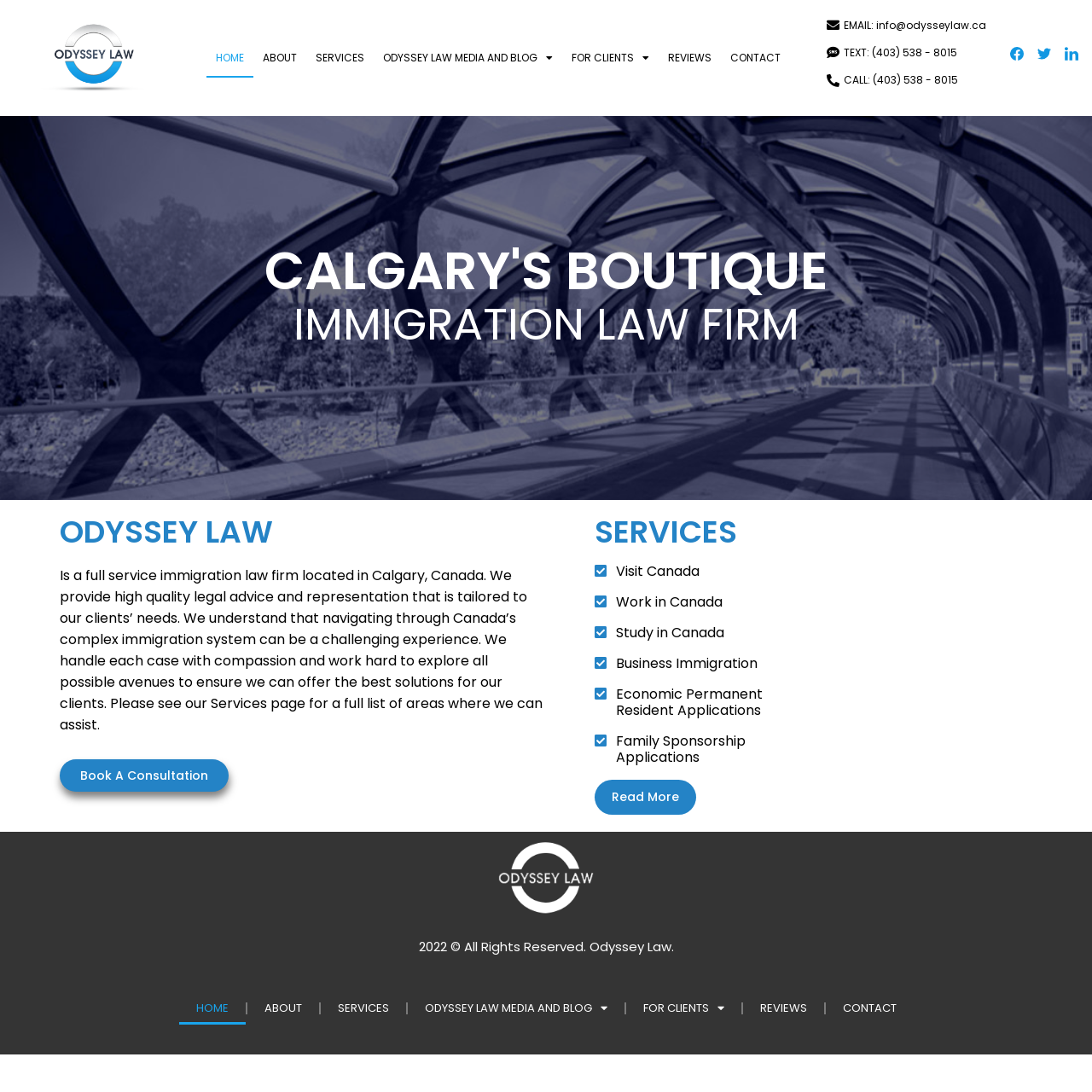Please identify the bounding box coordinates of the clickable area that will allow you to execute the instruction: "Click the Book A Consultation button".

[0.055, 0.695, 0.209, 0.725]